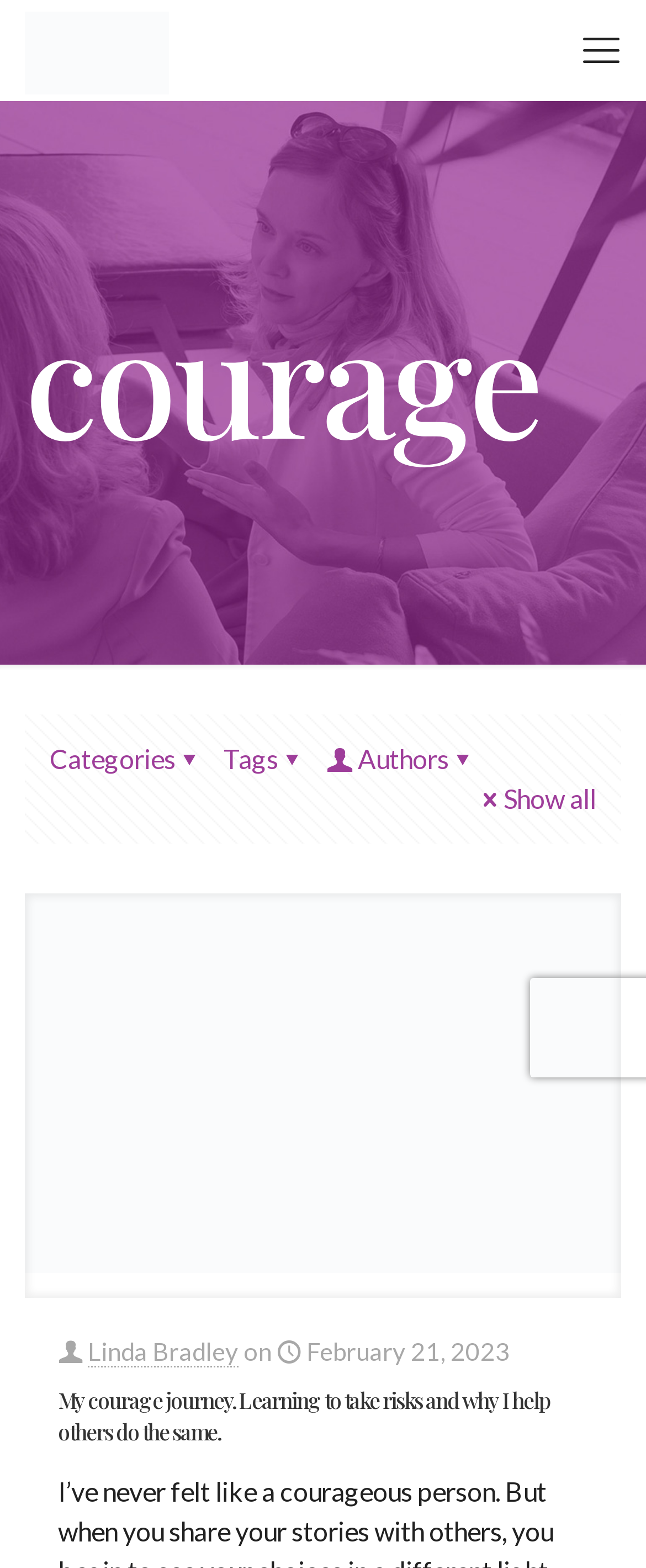What is the date of the article?
Examine the image and give a concise answer in one word or a short phrase.

February 21, 2023